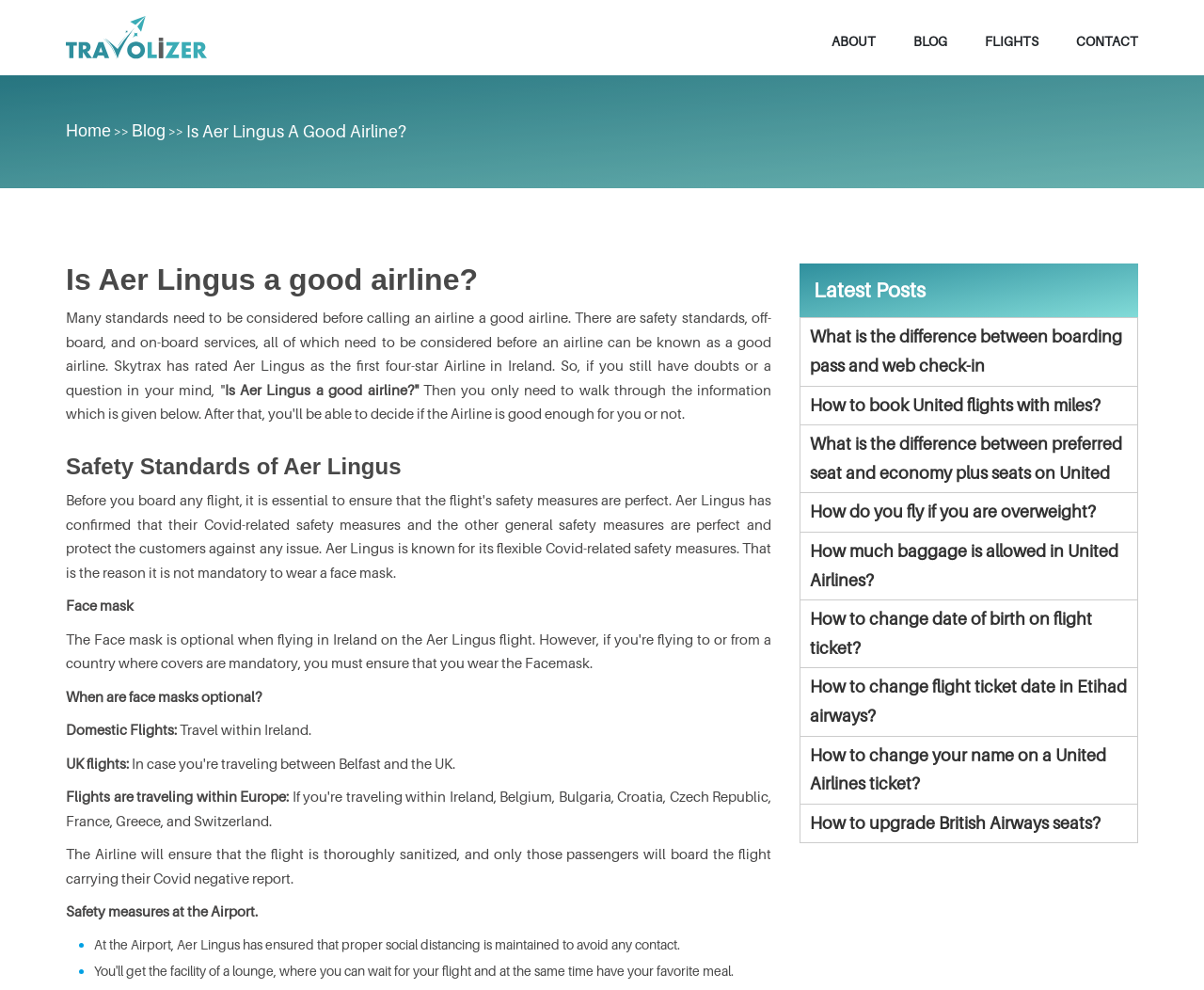Determine the bounding box coordinates of the clickable element to complete this instruction: "Click the 'Log in' link". Provide the coordinates in the format of four float numbers between 0 and 1, [left, top, right, bottom].

None